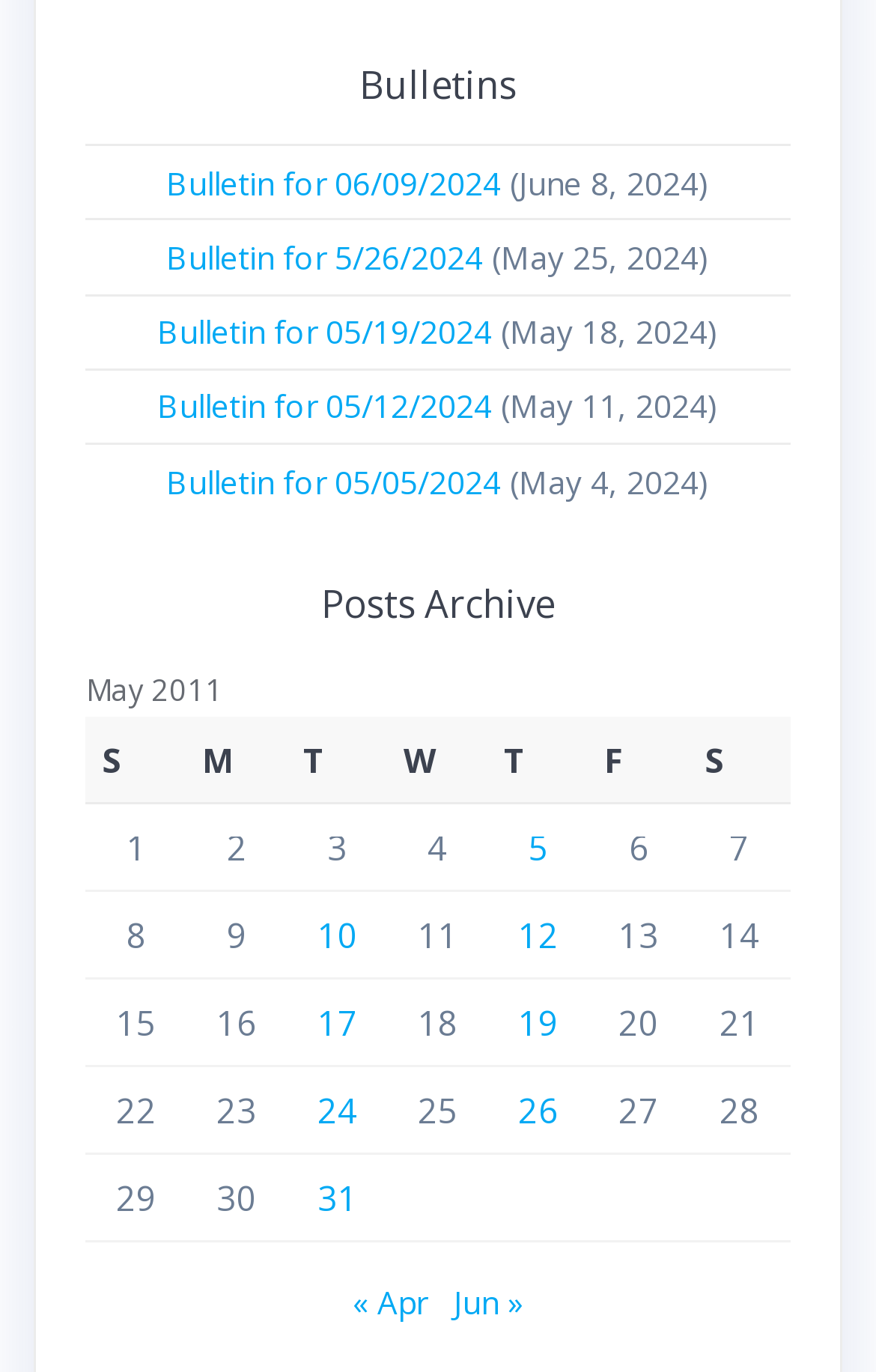Locate the bounding box coordinates of the UI element described by: "PL". Provide the coordinates as four float numbers between 0 and 1, formatted as [left, top, right, bottom].

None